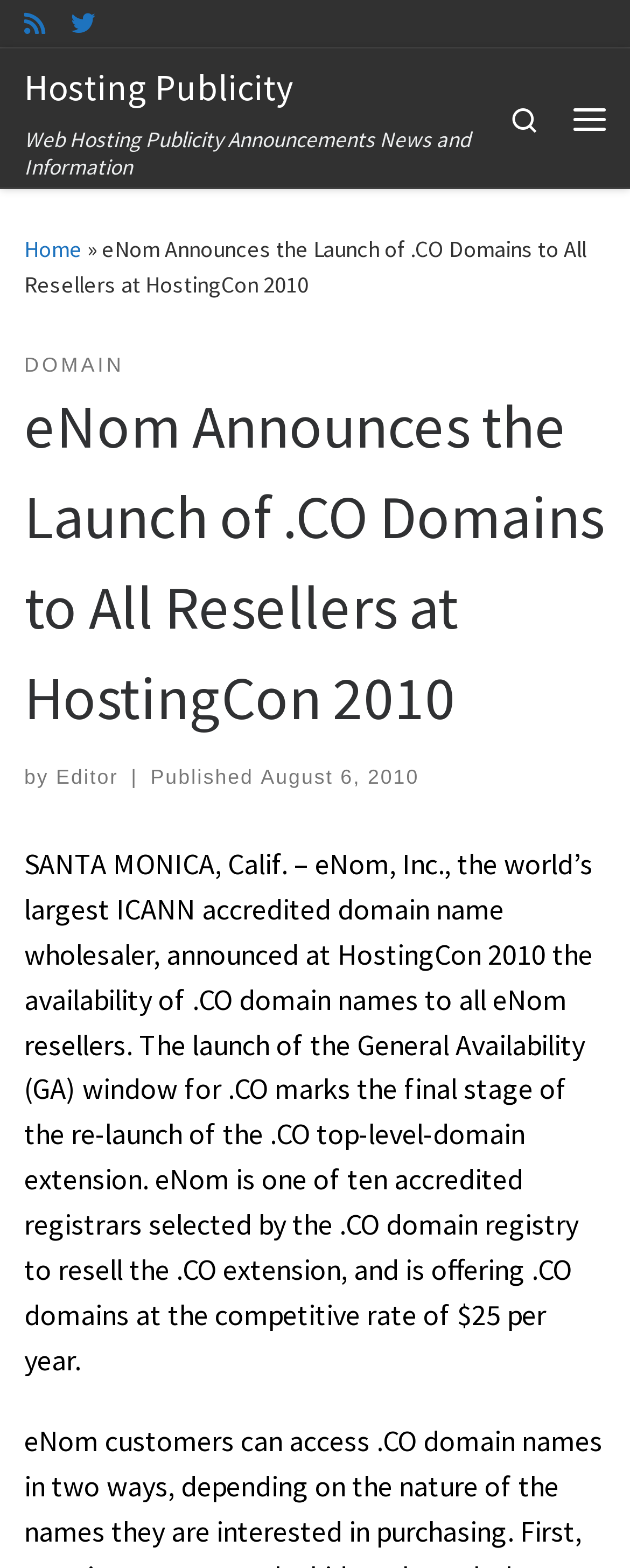Identify the coordinates of the bounding box for the element that must be clicked to accomplish the instruction: "Go to Home page".

[0.038, 0.149, 0.131, 0.167]